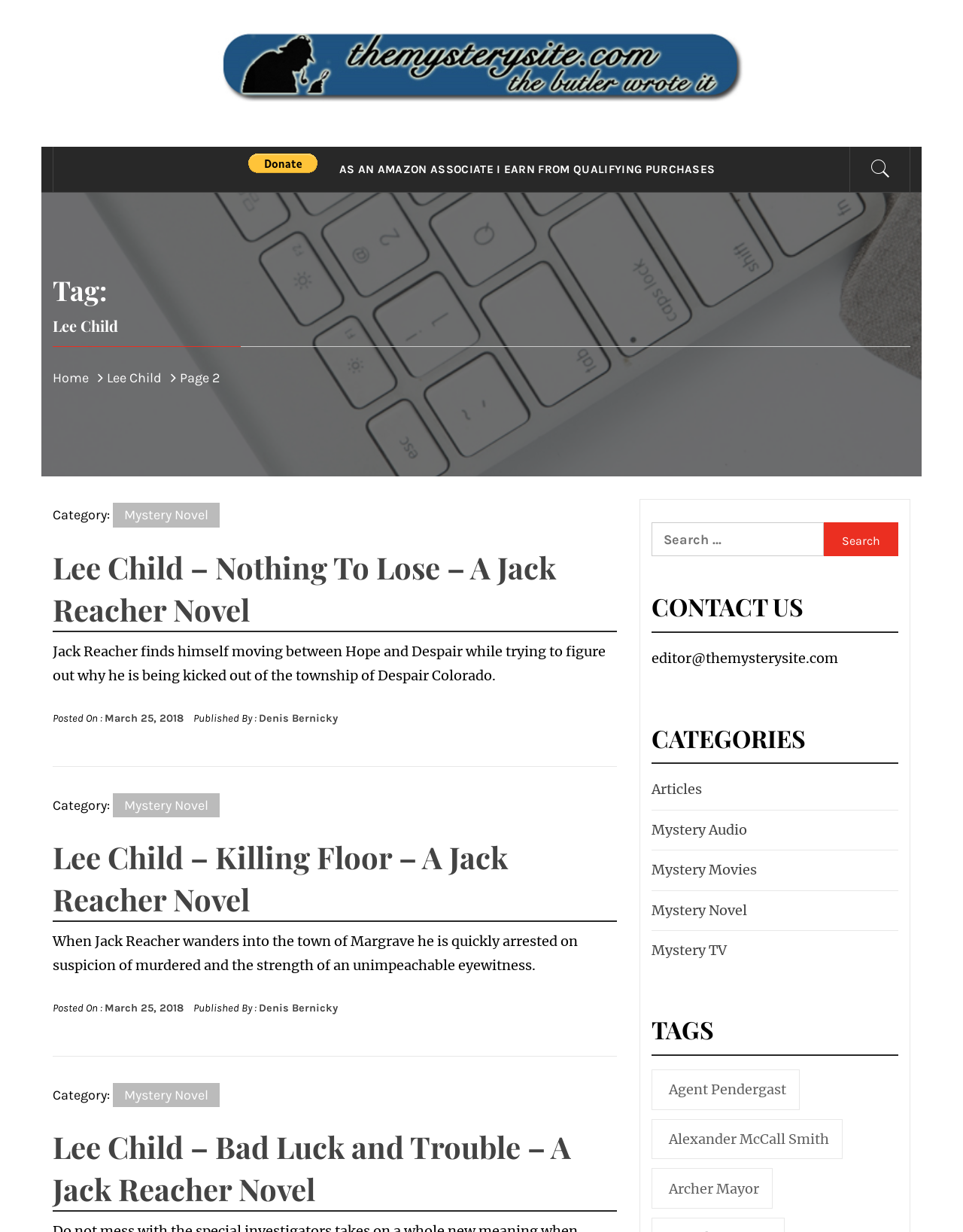Highlight the bounding box coordinates of the element you need to click to perform the following instruction: "Contact the editor."

[0.677, 0.527, 0.87, 0.541]